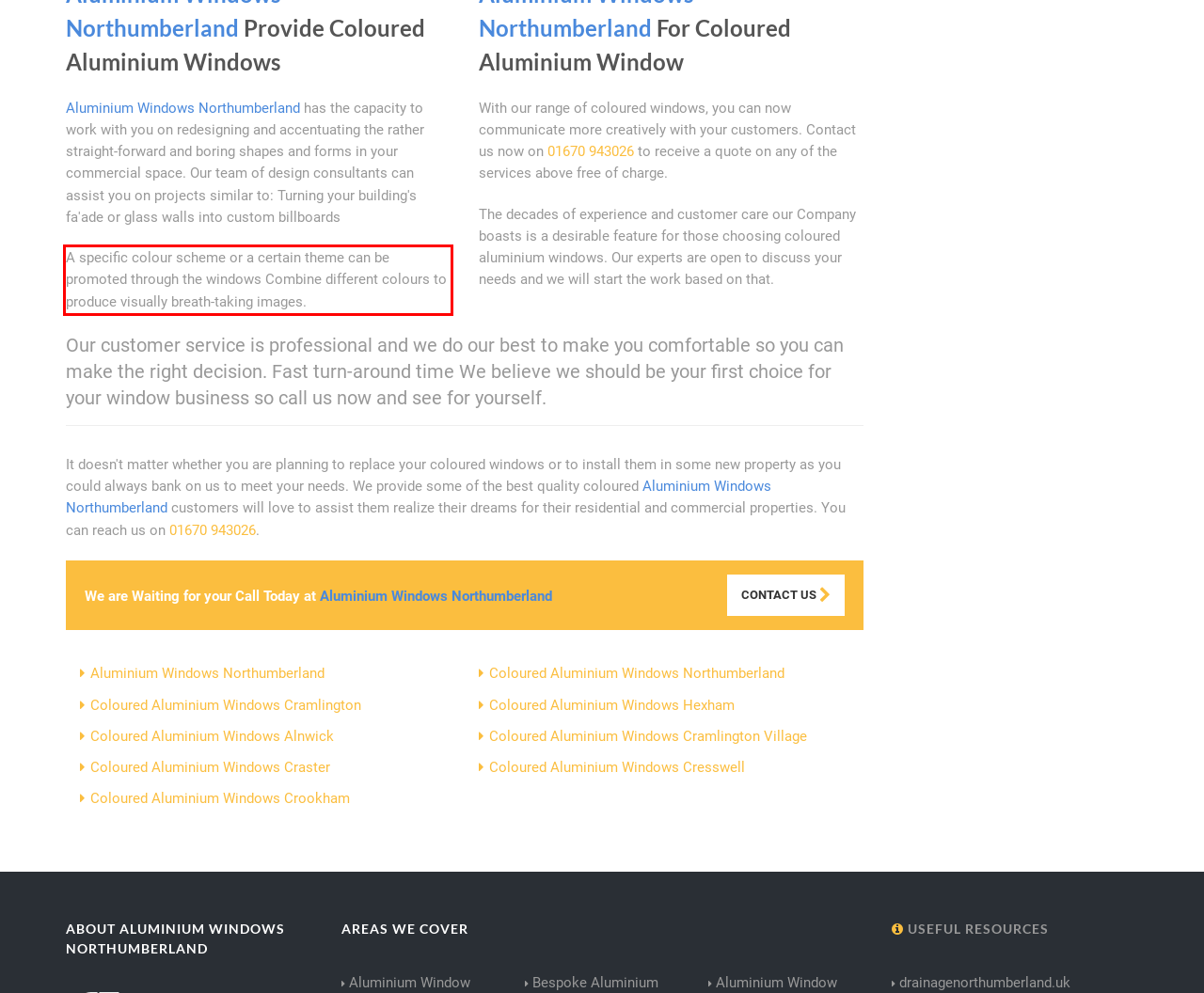You are looking at a screenshot of a webpage with a red rectangle bounding box. Use OCR to identify and extract the text content found inside this red bounding box.

A specific colour scheme or a certain theme can be promoted through the windows Combine different colours to produce visually breath-taking images.